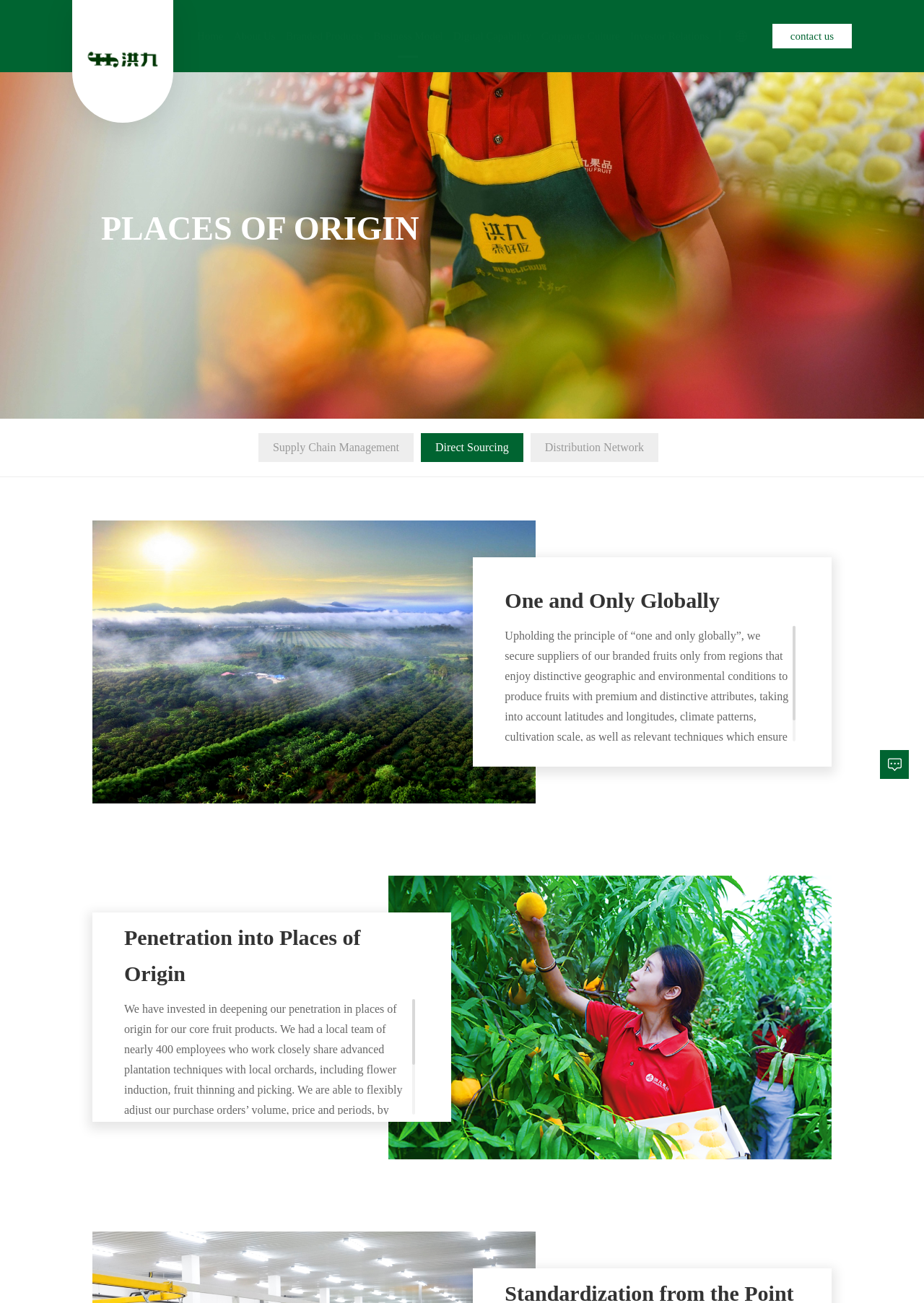Respond with a single word or phrase to the following question:
What is the company's approach to procurement?

Flexible adjustment